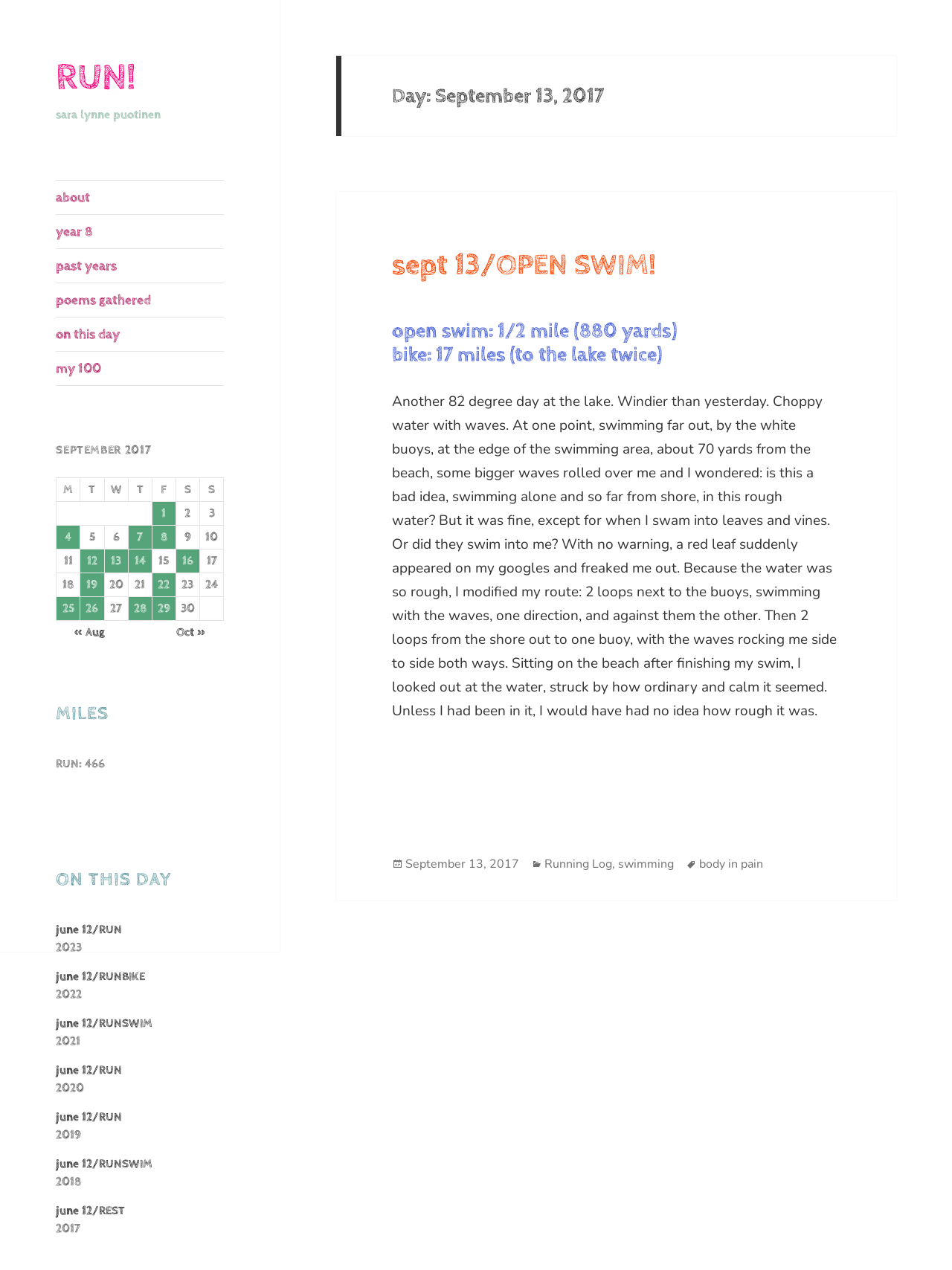What is the author's name?
Based on the image, answer the question in a detailed manner.

The author's name is found in the static text element 'sara lynne puotinen' located at [0.059, 0.085, 0.169, 0.096].